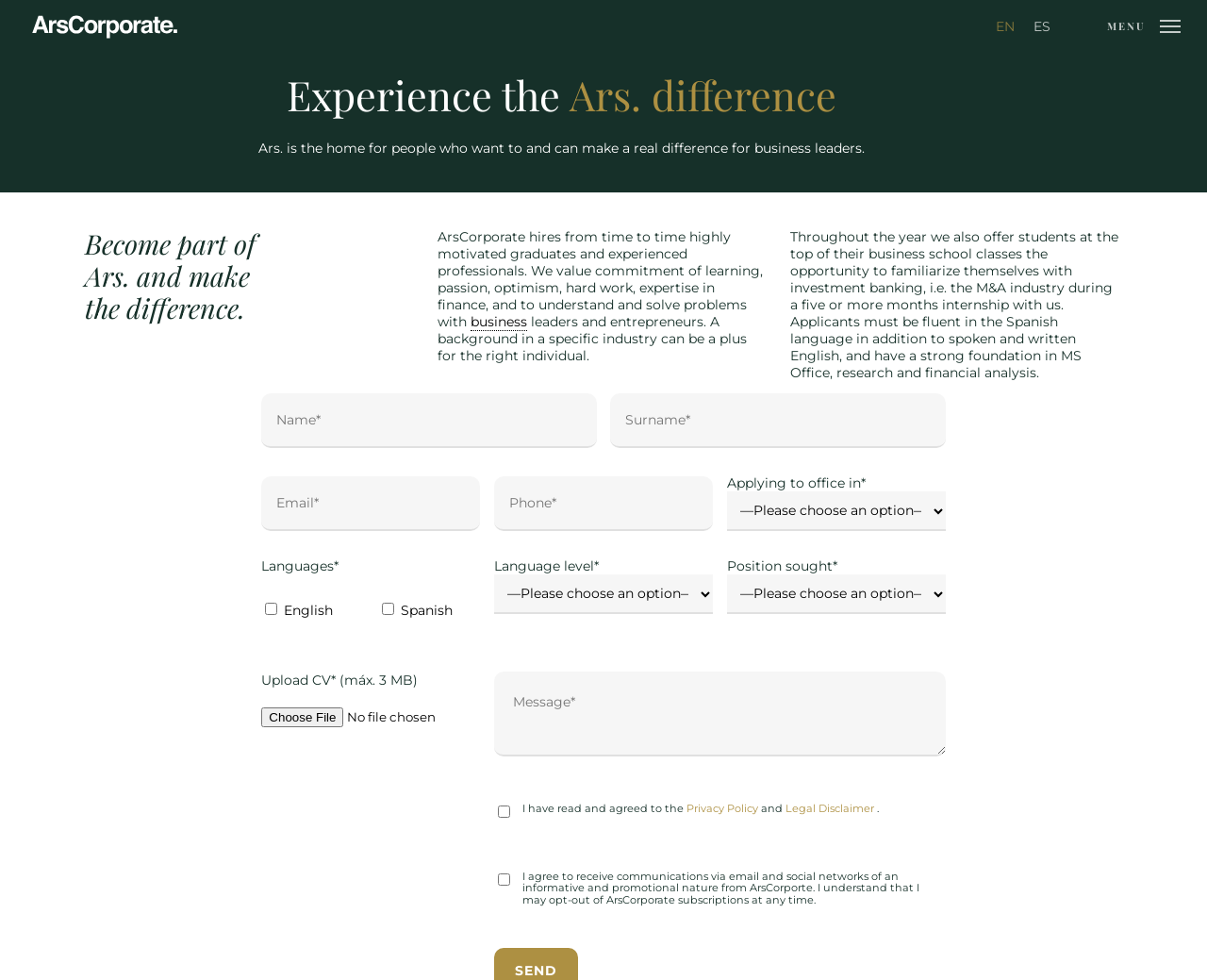Please identify the bounding box coordinates of the clickable element to fulfill the following instruction: "Click the SEND button". The coordinates should be four float numbers between 0 and 1, i.e., [left, top, right, bottom].

[0.427, 0.982, 0.462, 0.999]